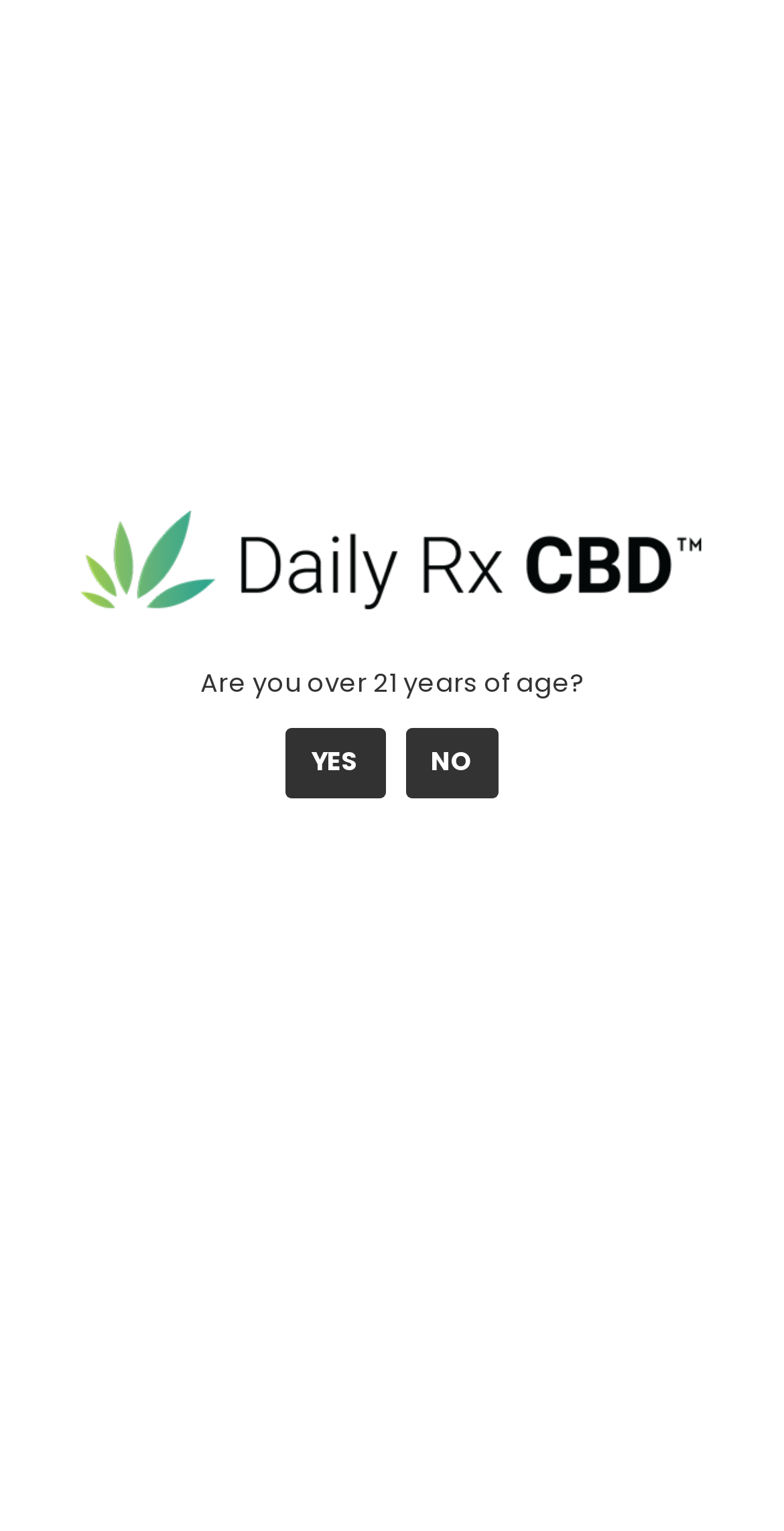Determine the bounding box coordinates for the clickable element to execute this instruction: "Click the Daily Rx CBD link". Provide the coordinates as four float numbers between 0 and 1, i.e., [left, top, right, bottom].

[0.051, 0.034, 0.708, 0.057]